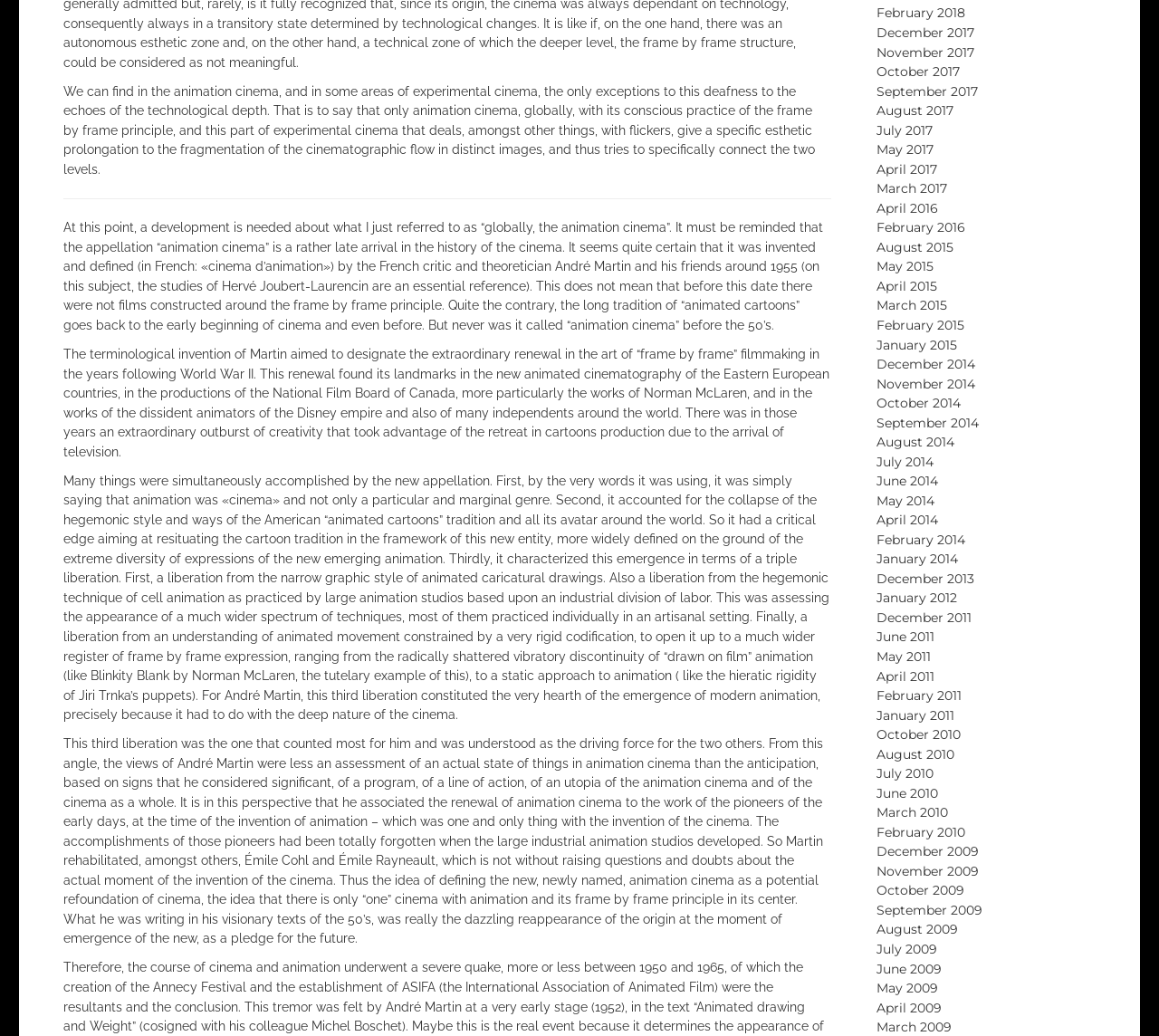Please pinpoint the bounding box coordinates for the region I should click to adhere to this instruction: "Click on December 2017".

[0.756, 0.024, 0.84, 0.039]